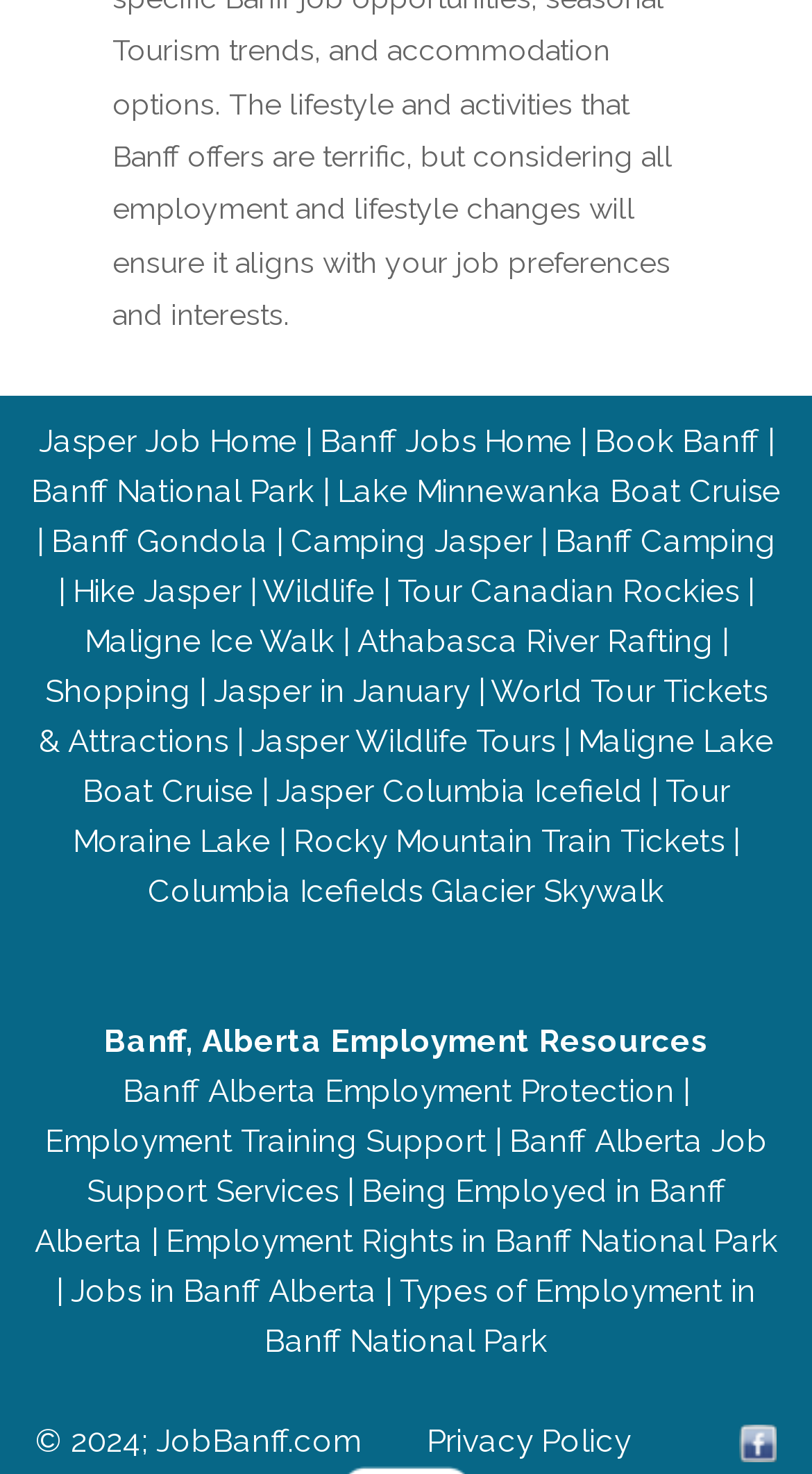Please reply to the following question using a single word or phrase: 
How many social media links are there on the webpage?

1